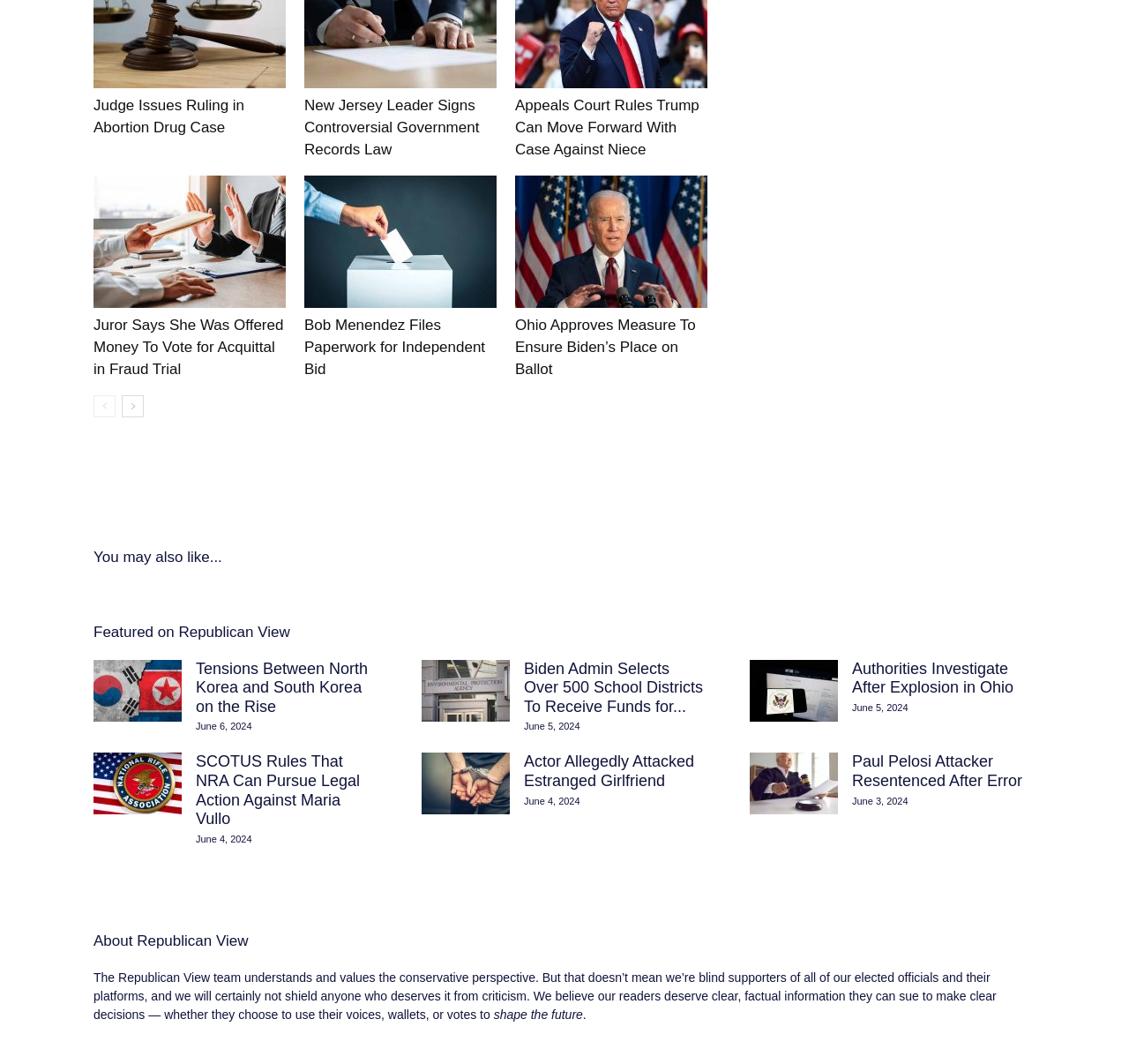Identify the bounding box of the UI component described as: "aria-label="prev-page"".

[0.083, 0.371, 0.102, 0.392]